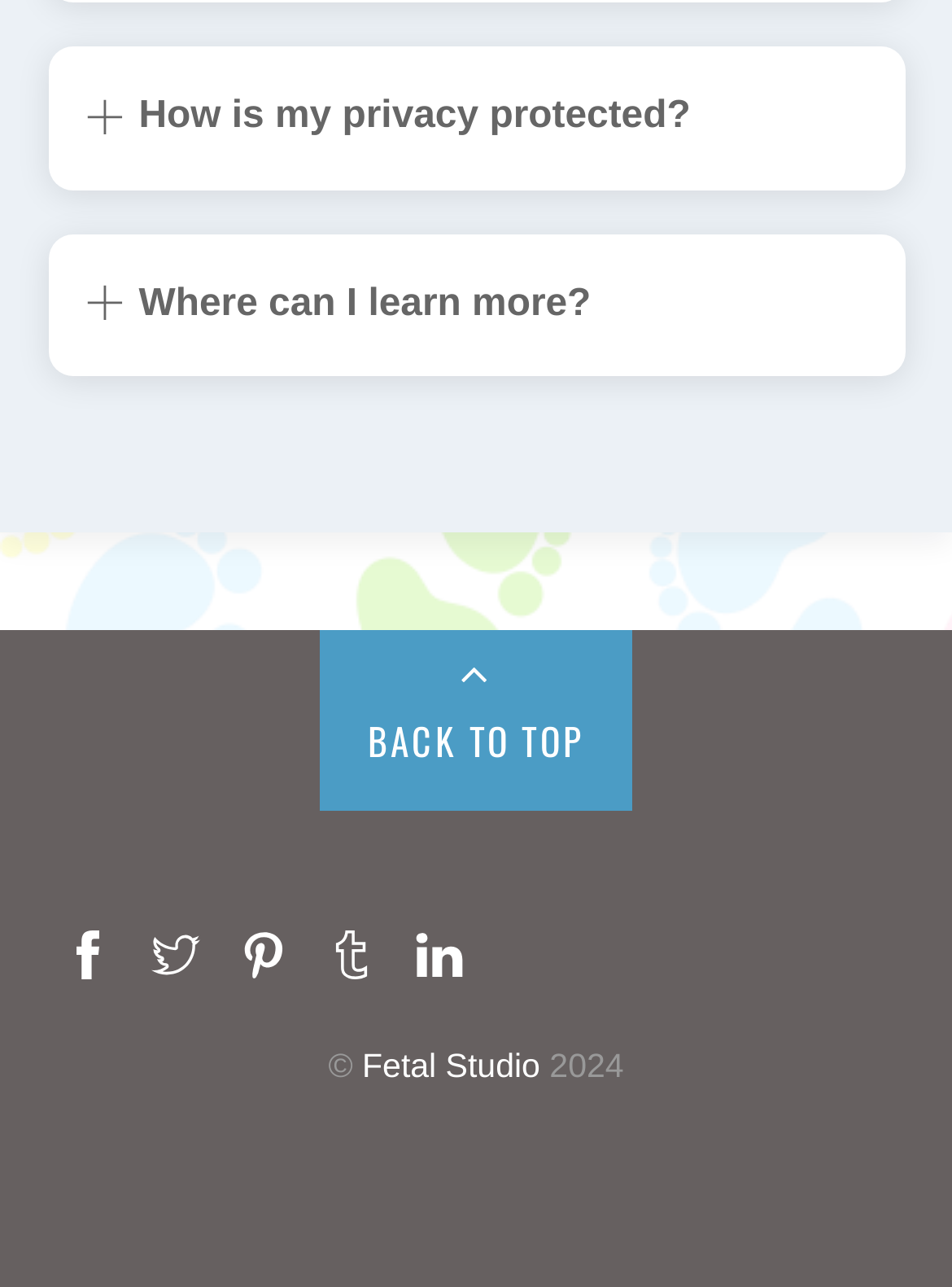Identify the bounding box coordinates of the area that should be clicked in order to complete the given instruction: "Learn more about privacy protection". The bounding box coordinates should be four float numbers between 0 and 1, i.e., [left, top, right, bottom].

[0.088, 0.056, 0.912, 0.128]